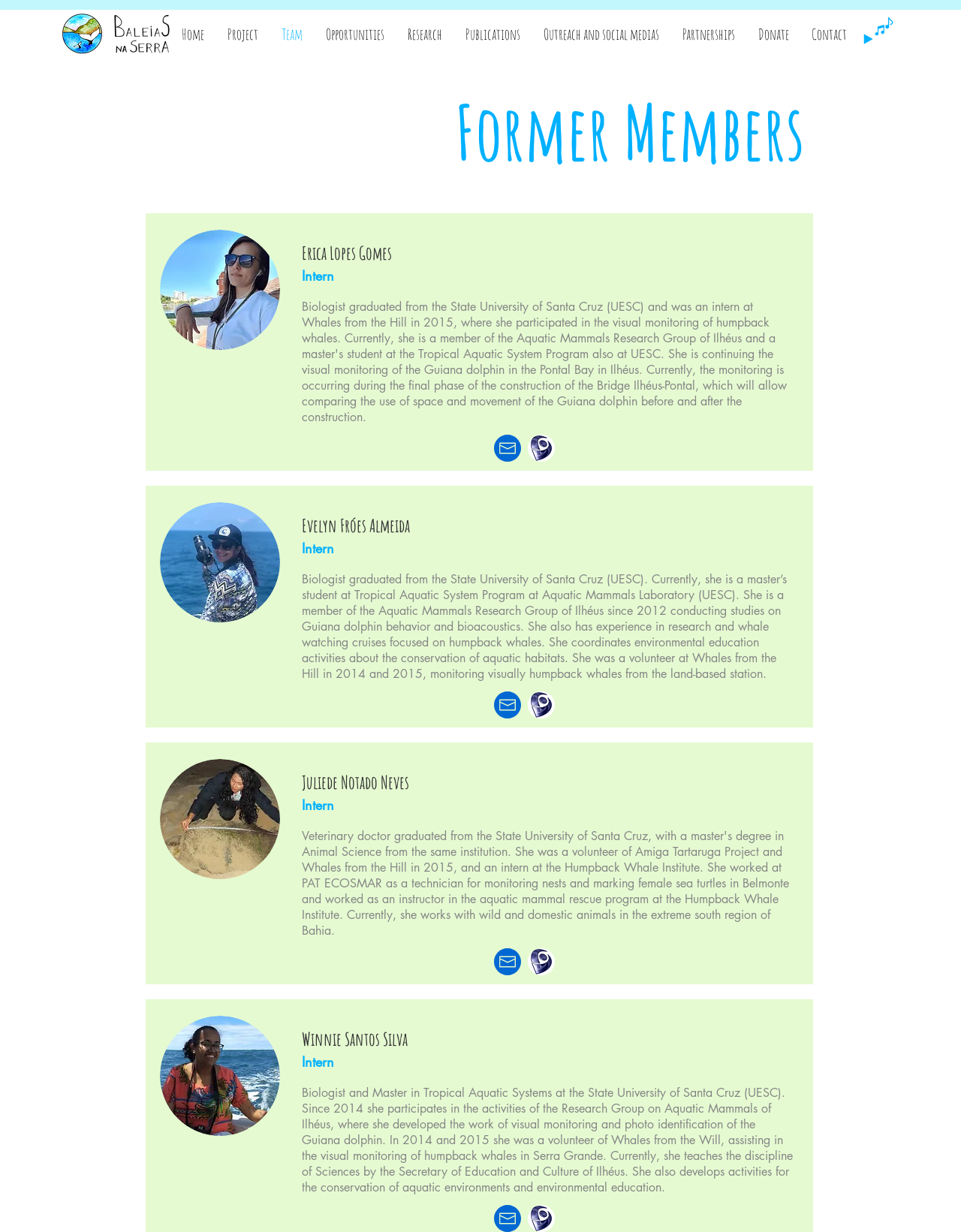How many links are there under the navigation 'Site'?
Based on the image content, provide your answer in one word or a short phrase.

8